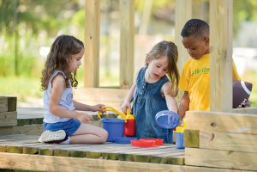How many girls are sitting on the wooden platform?
Please use the visual content to give a single word or phrase answer.

Two